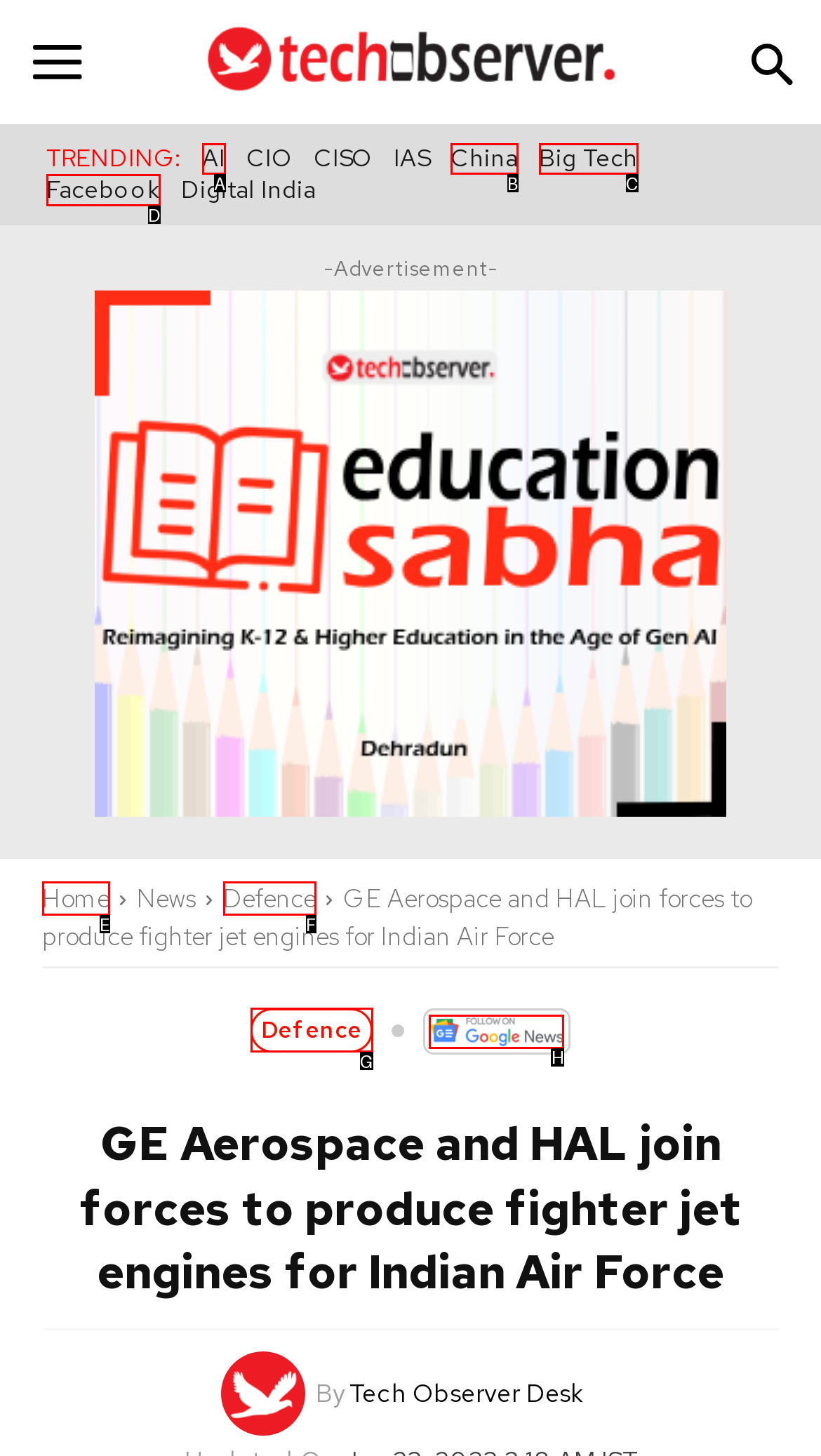Select the proper HTML element to perform the given task: Follow tech observer on google news Answer with the corresponding letter from the provided choices.

H